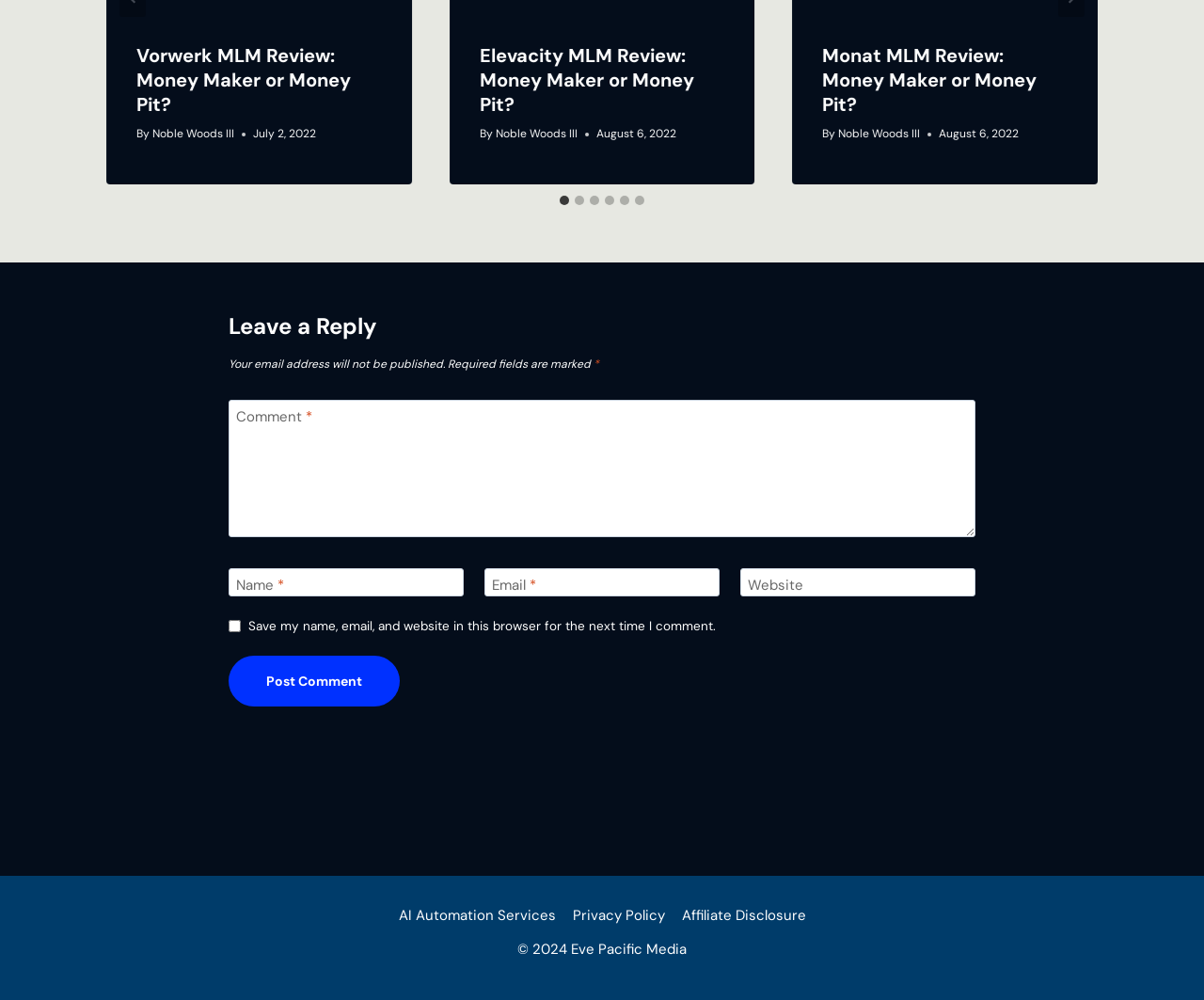Please determine the bounding box coordinates of the element's region to click in order to carry out the following instruction: "Click the 'Vorwerk MLM Review: Money Maker or Money Pit?' link". The coordinates should be four float numbers between 0 and 1, i.e., [left, top, right, bottom].

[0.113, 0.043, 0.291, 0.117]